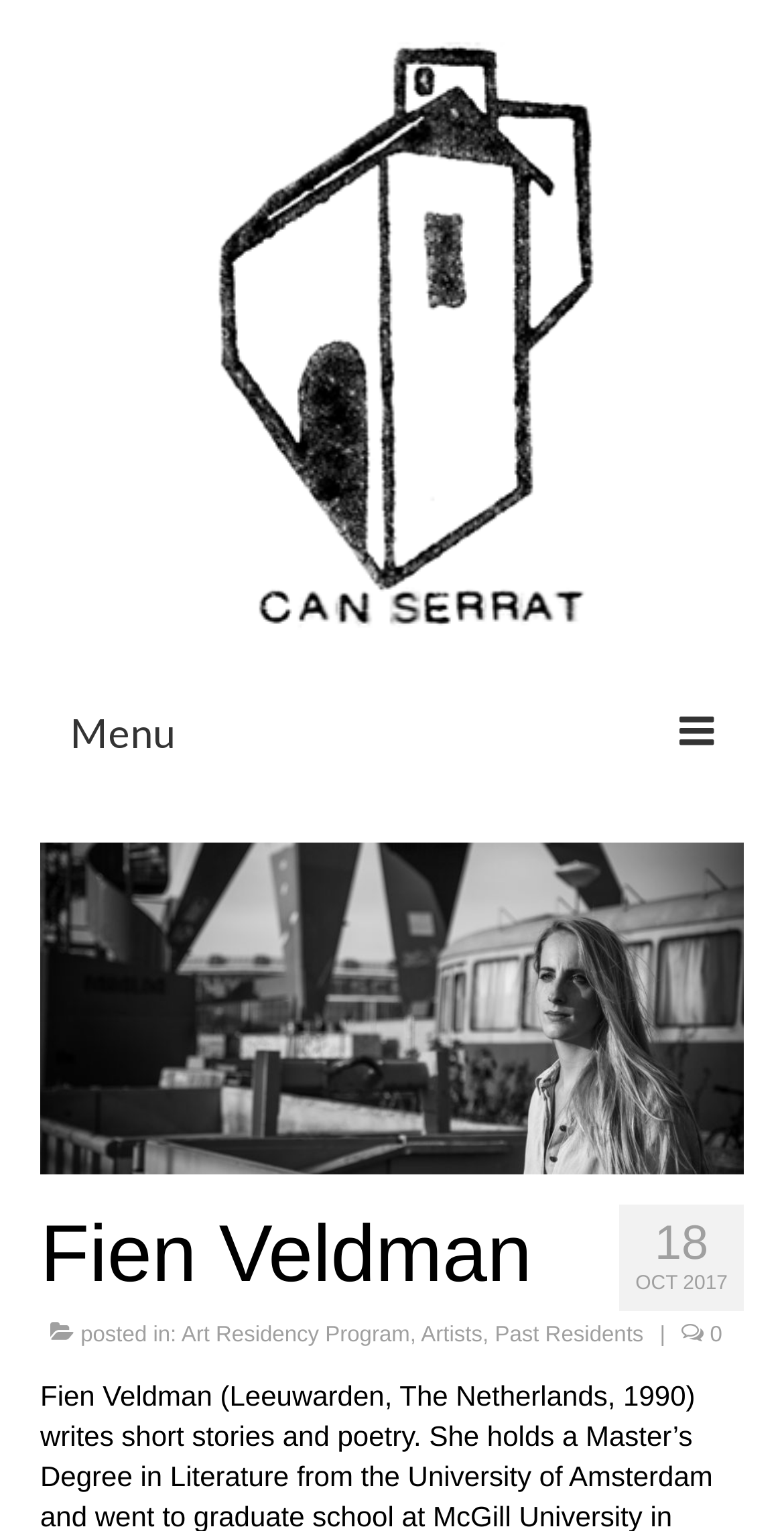Find the bounding box coordinates of the element you need to click on to perform this action: 'View the Art Residency Program'. The coordinates should be represented by four float values between 0 and 1, in the format [left, top, right, bottom].

[0.077, 0.578, 0.923, 0.632]